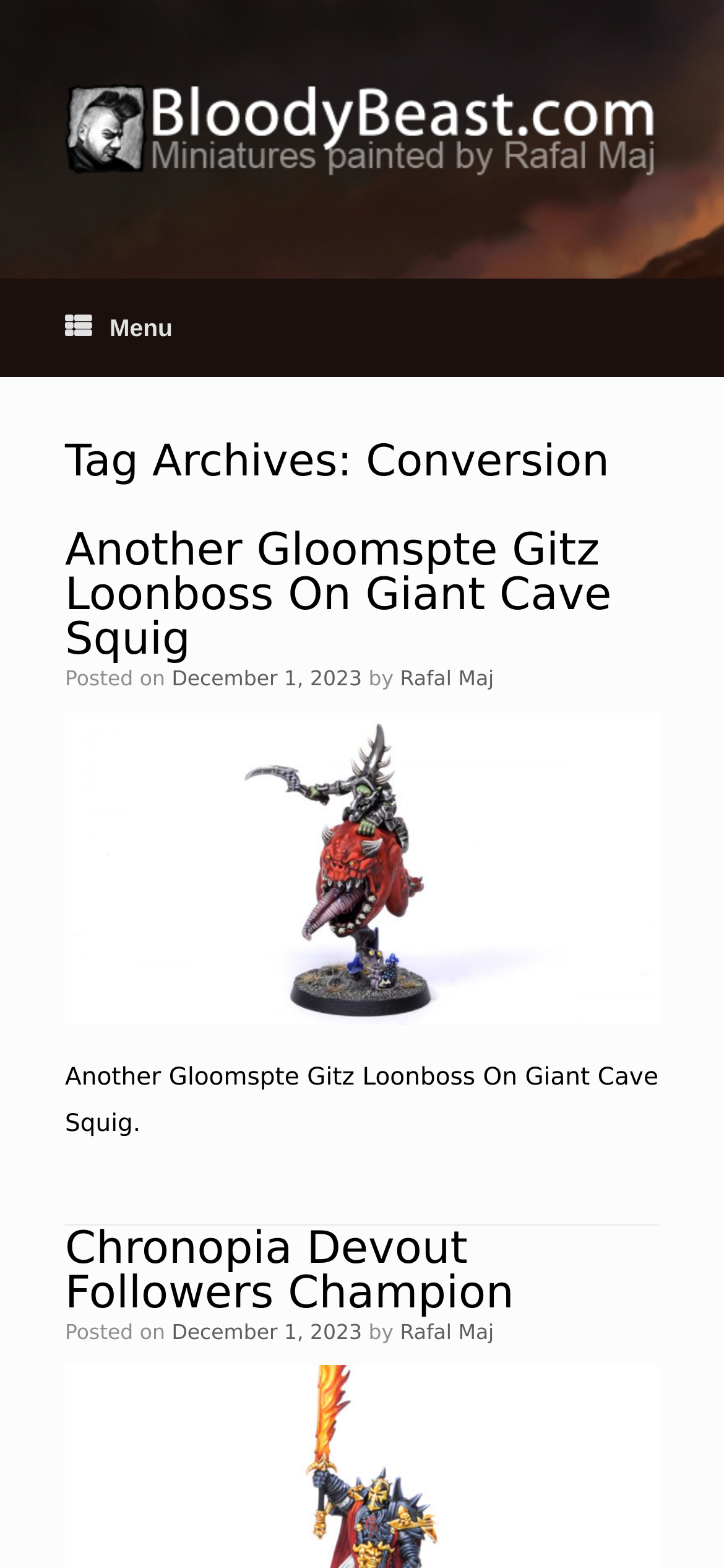Determine the coordinates of the bounding box that should be clicked to complete the instruction: "Open the menu". The coordinates should be represented by four float numbers between 0 and 1: [left, top, right, bottom].

[0.0, 0.178, 0.328, 0.24]